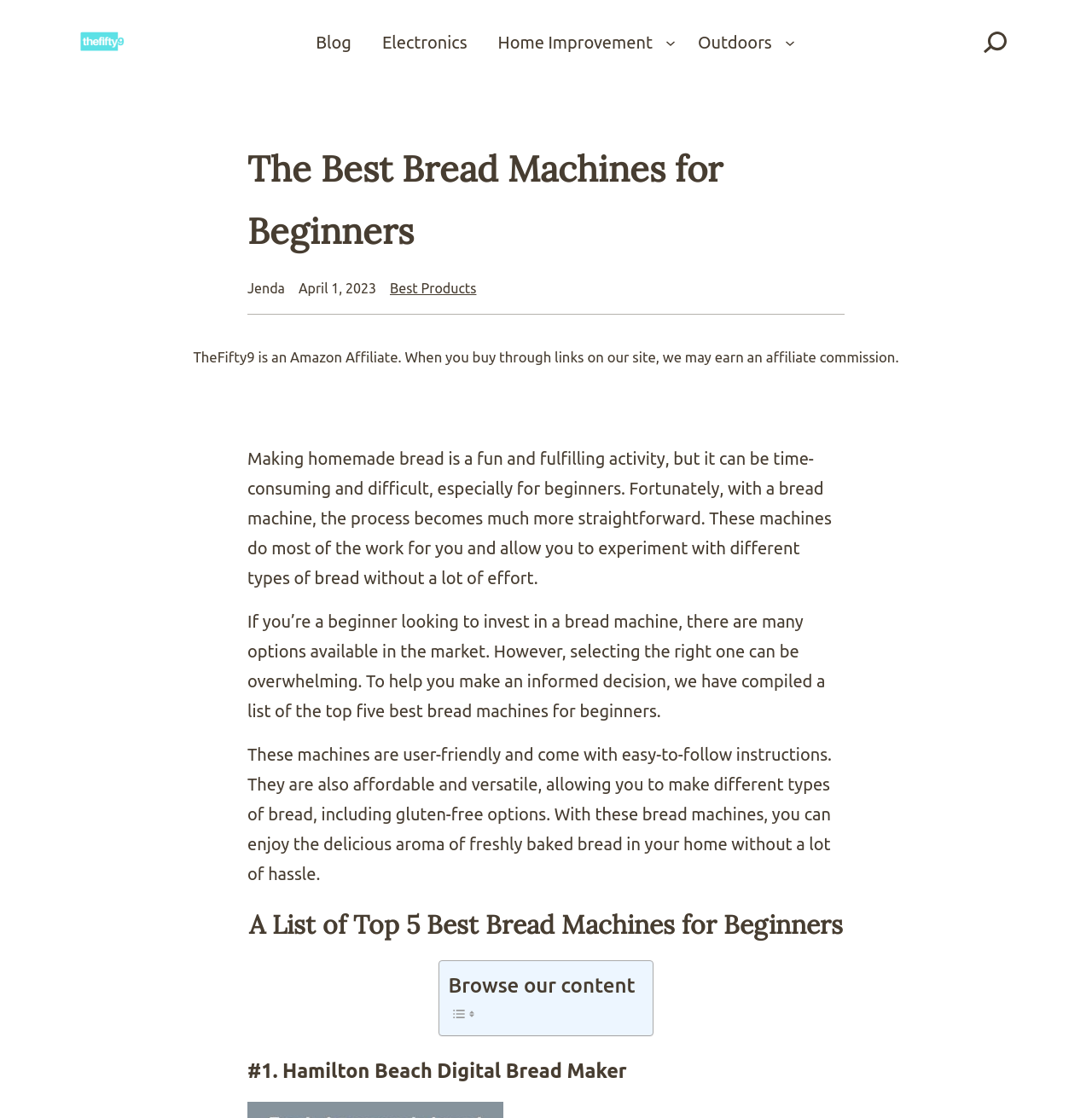Reply to the question with a brief word or phrase: What is the website's name?

TheFifty9